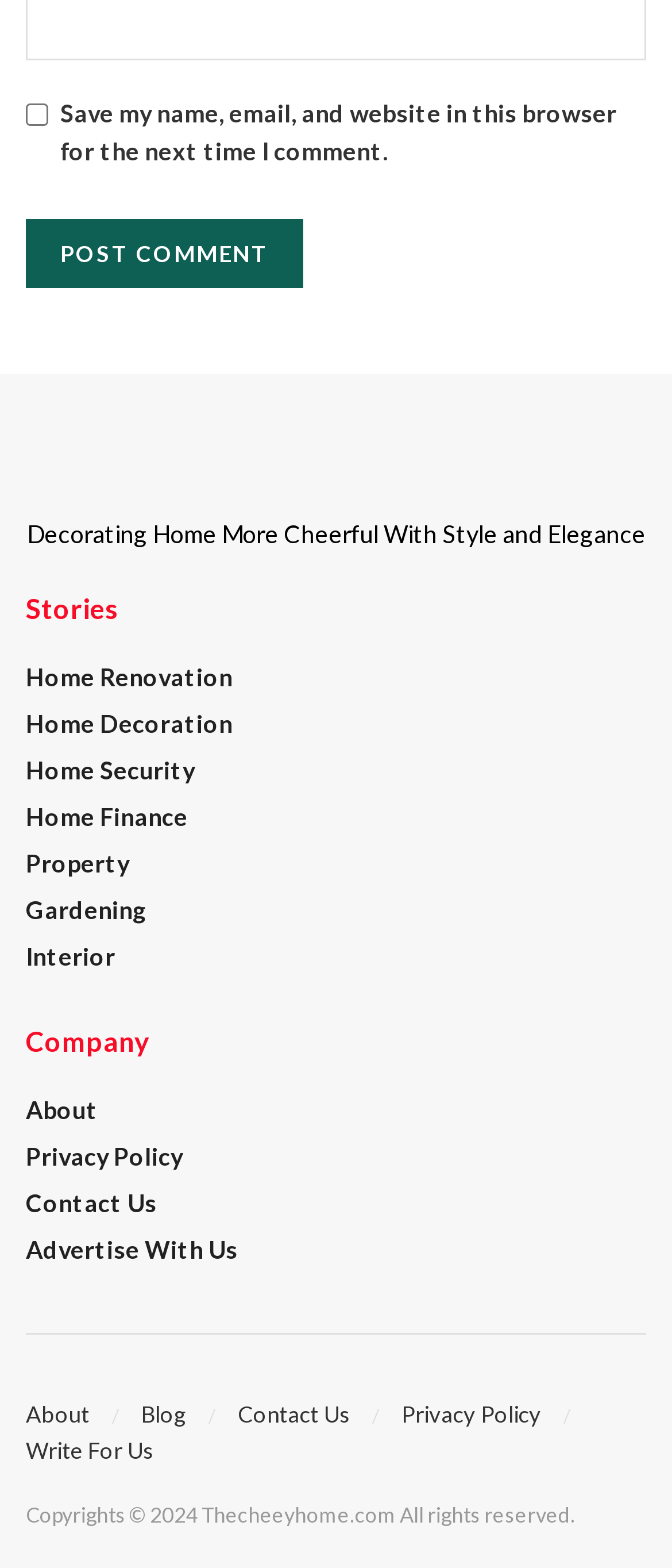What year is mentioned in the copyright notice?
Based on the image, answer the question with as much detail as possible.

At the bottom of the webpage, there is a copyright notice that reads 'Copyrights © 2024 Thecheeyhome.com All rights reserved.' The year mentioned in this notice is 2024.